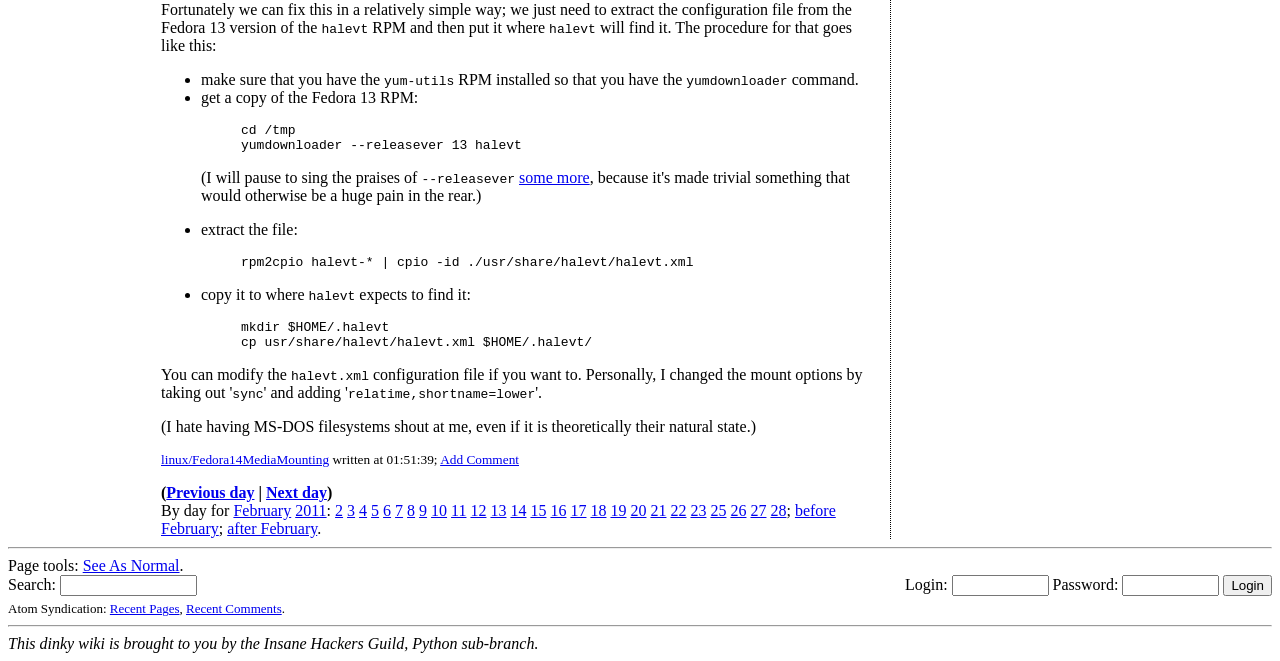Given the element description, predict the bounding box coordinates in the format (top-left x, top-left y, bottom-right x, bottom-right y), using floating point numbers between 0 and 1: See As Normal

[0.065, 0.843, 0.14, 0.869]